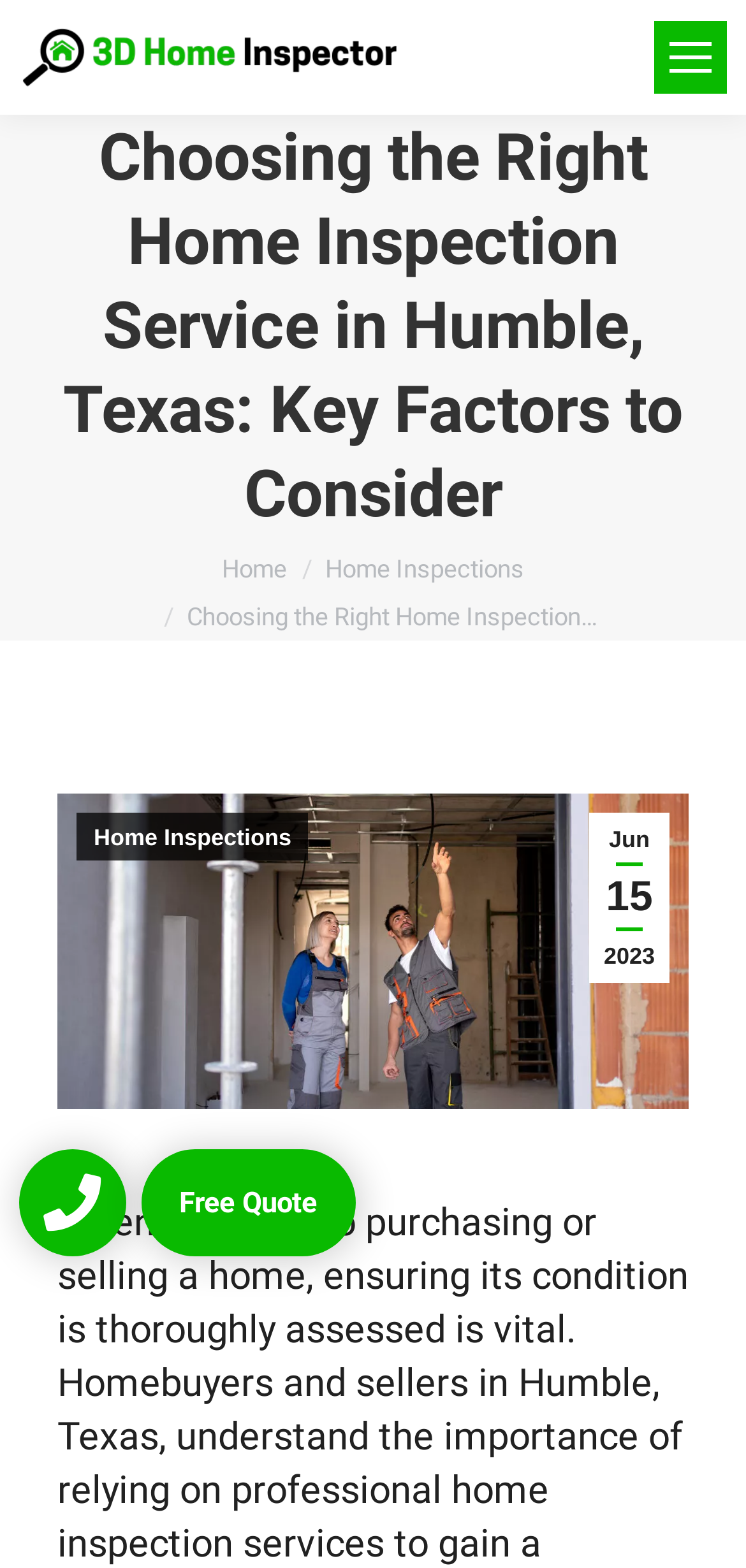Find the bounding box coordinates of the element to click in order to complete the given instruction: "Click the mobile menu icon."

[0.877, 0.013, 0.974, 0.06]